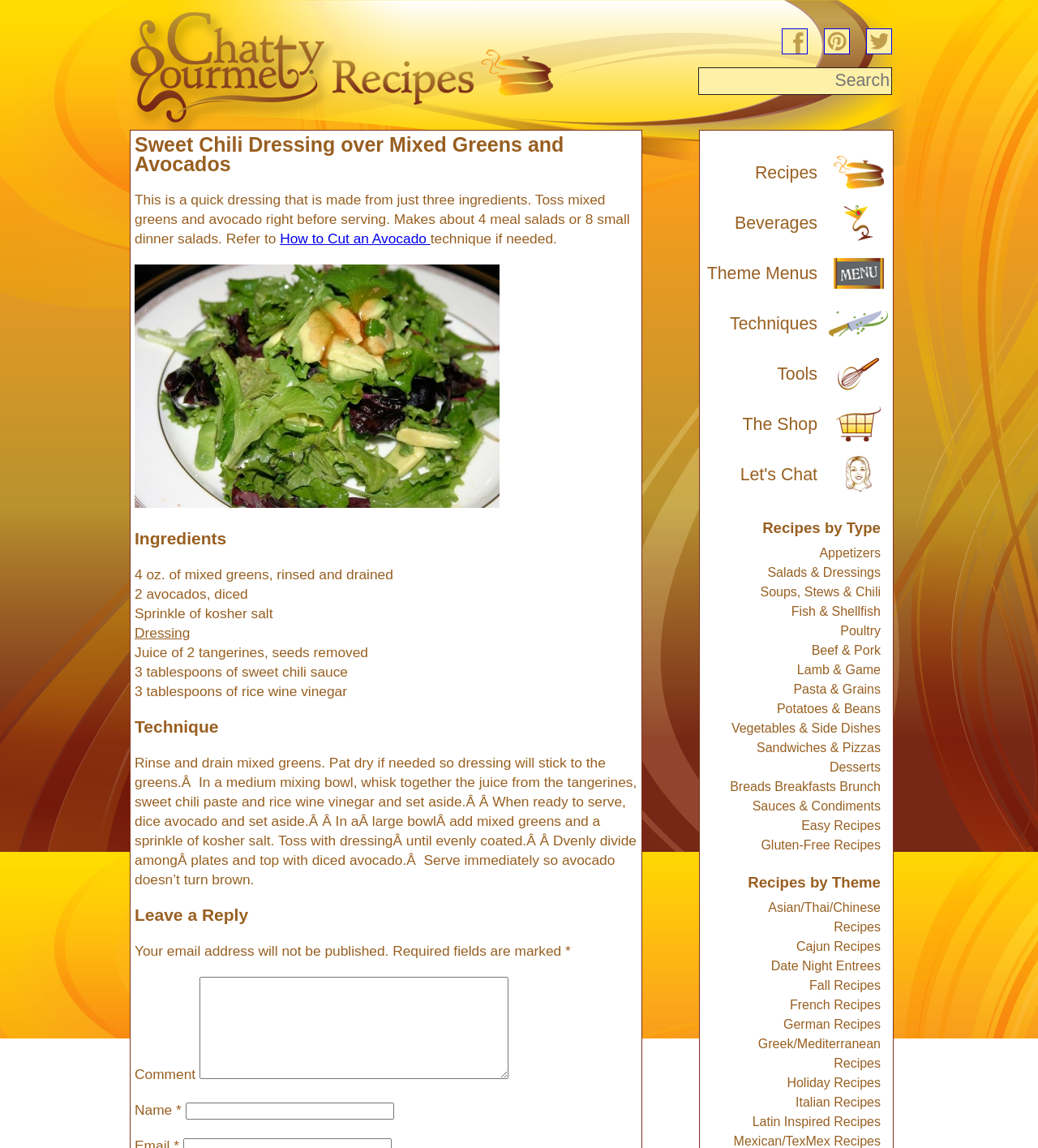Determine the bounding box coordinates of the region that needs to be clicked to achieve the task: "Search for recipes".

[0.673, 0.058, 0.859, 0.082]